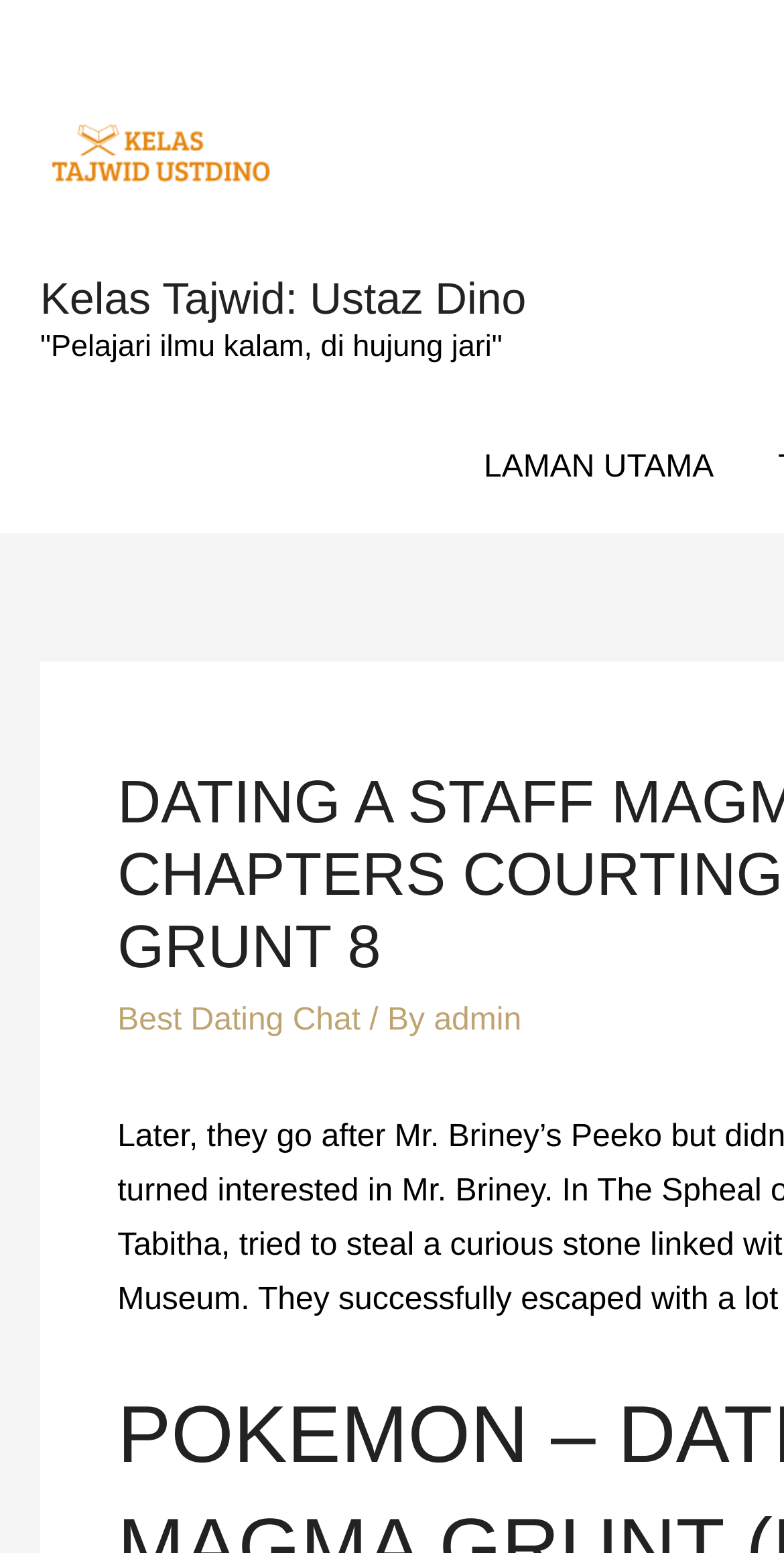What is the quote on the webpage?
Give a one-word or short phrase answer based on the image.

Pelajari ilmu kalam, di hujung jari